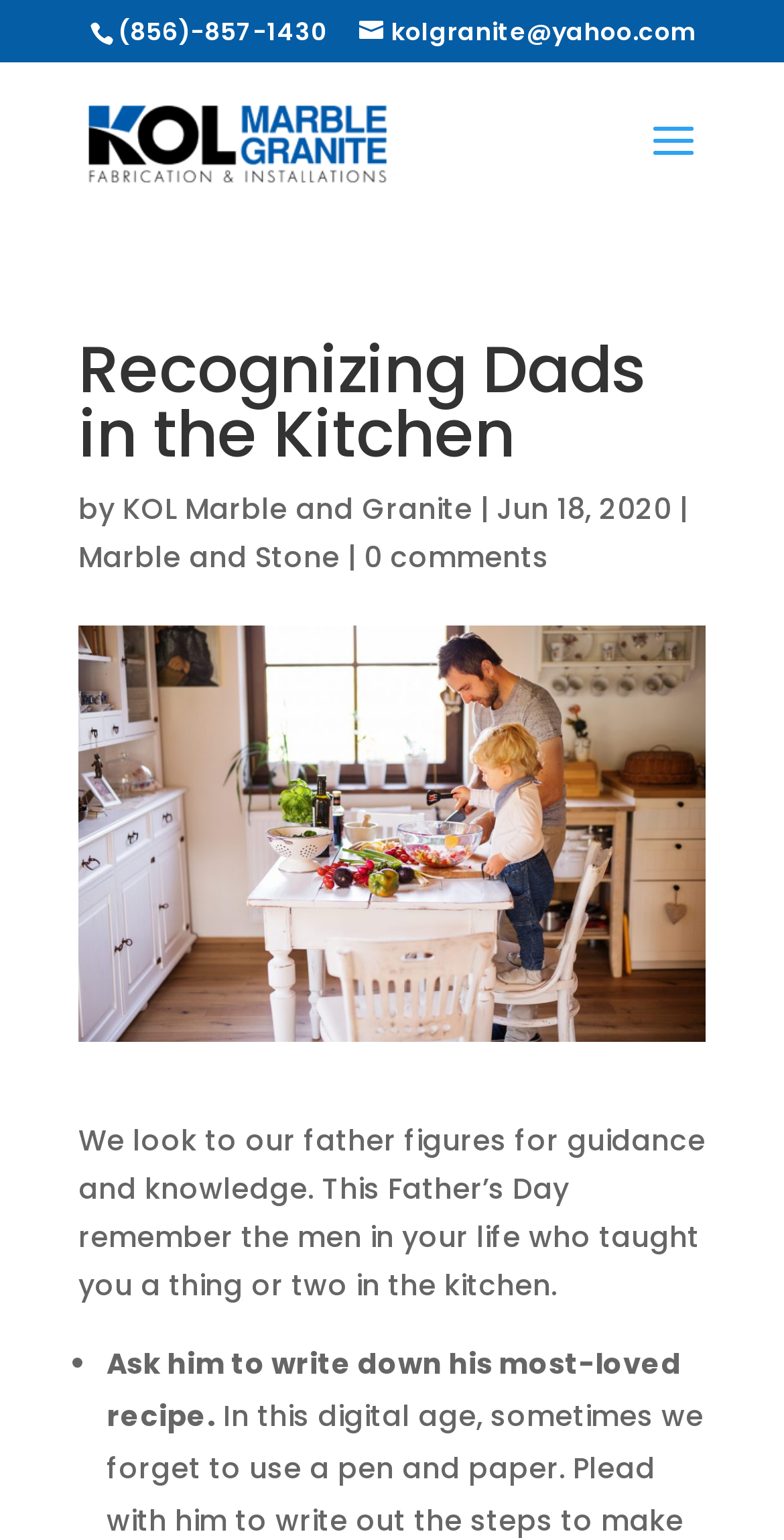Identify the bounding box for the given UI element using the description provided. Coordinates should be in the format (top-left x, top-left y, bottom-right x, bottom-right y) and must be between 0 and 1. Here is the description: Singer Heavy Duty 4423 Review

None